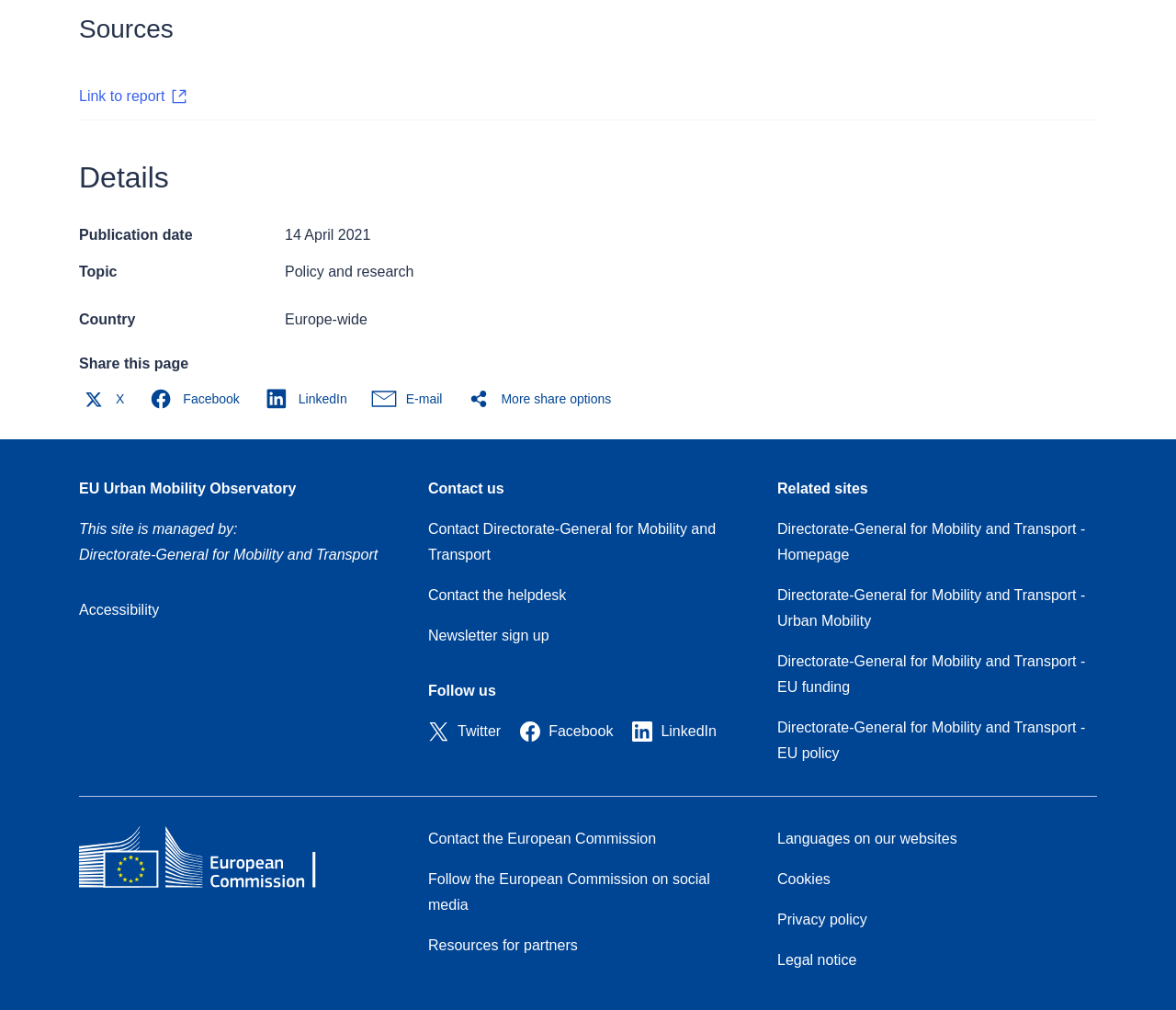Can you find the bounding box coordinates for the element that needs to be clicked to execute this instruction: "Click on the 'EU Urban Mobility Observatory' link"? The coordinates should be given as four float numbers between 0 and 1, i.e., [left, top, right, bottom].

[0.067, 0.476, 0.252, 0.492]